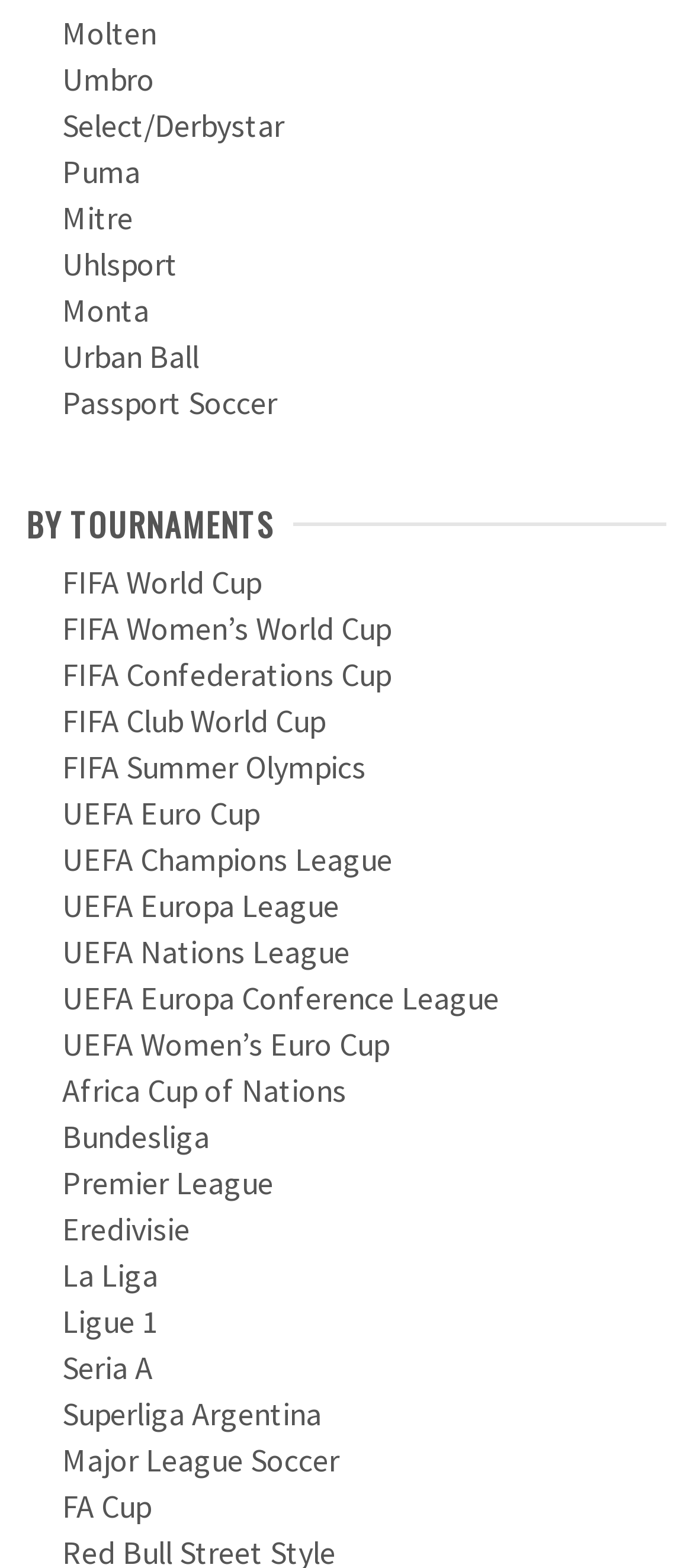Using the provided element description: "Twenty Two", identify the bounding box coordinates. The coordinates should be four floats between 0 and 1 in the order [left, top, right, bottom].

None